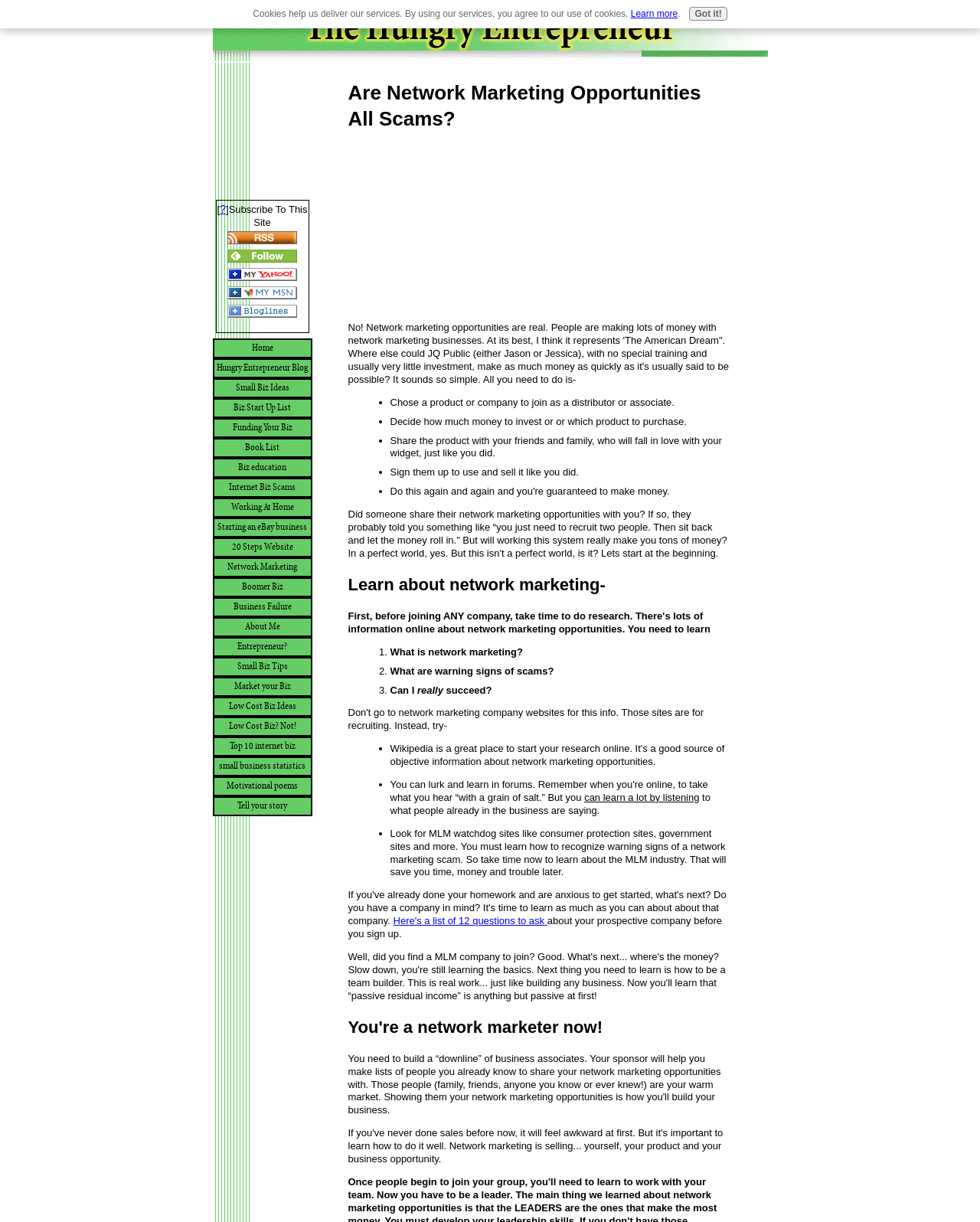Please study the image and answer the question comprehensively:
What is the tone of the webpage?

The tone of the webpage is informative and cautionary, providing readers with information and advice on how to navigate the network marketing industry and avoid potential pitfalls.